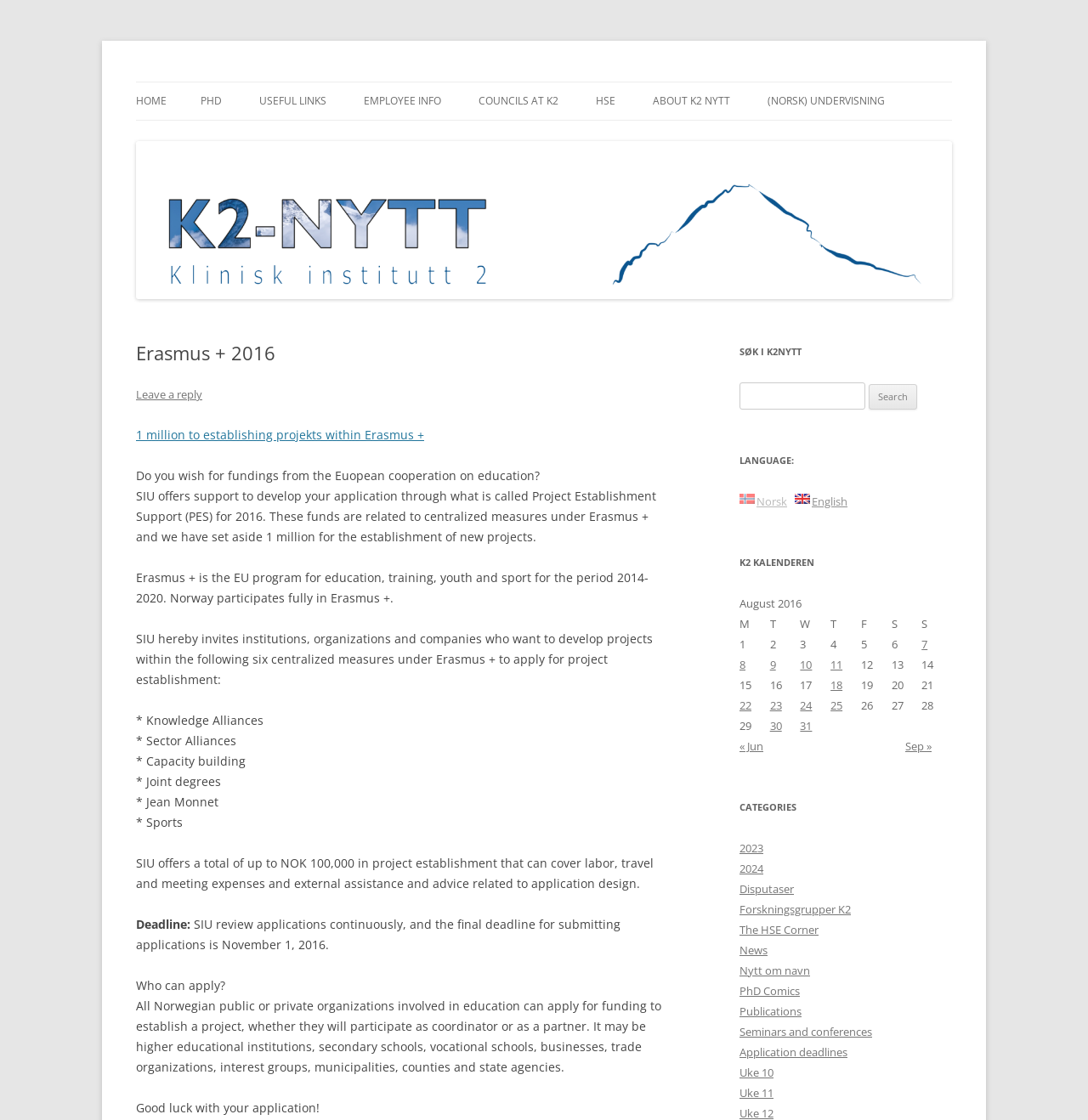Show the bounding box coordinates of the element that should be clicked to complete the task: "Switch to English language".

[0.73, 0.441, 0.779, 0.454]